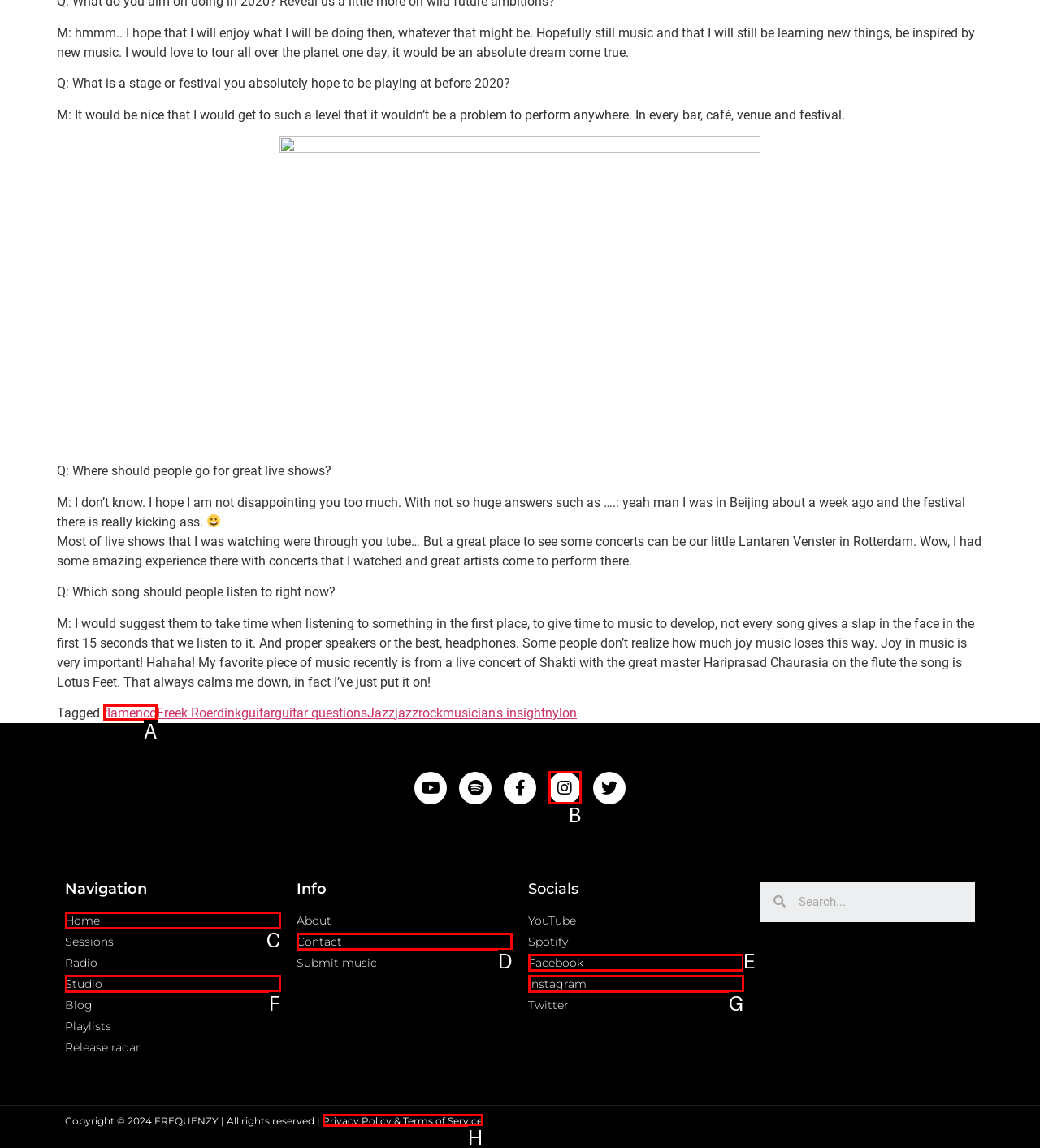To achieve the task: Check the Facebook link, indicate the letter of the correct choice from the provided options.

E